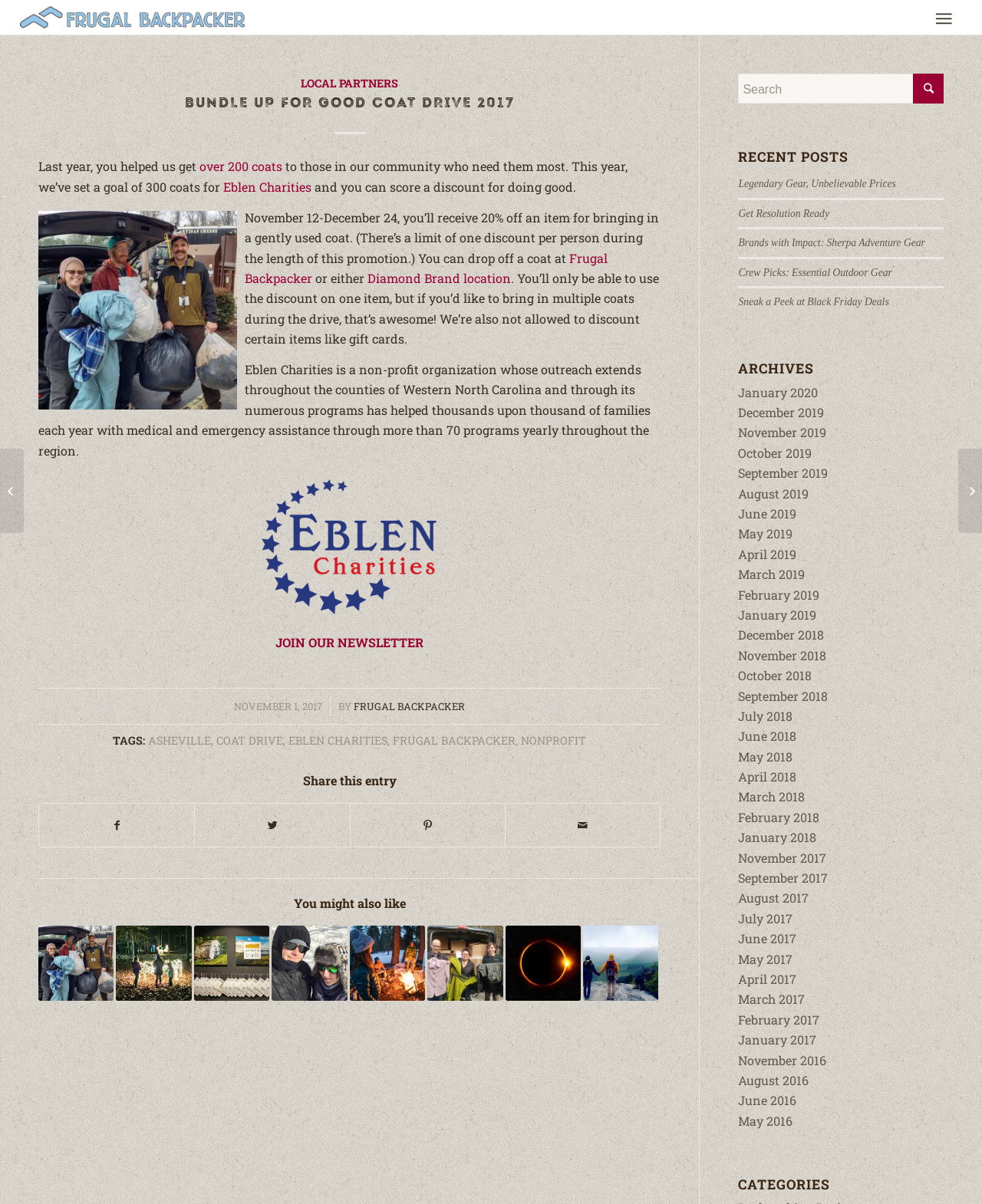What is the name of the non-profit organization involved?
Using the information from the image, answer the question thoroughly.

The text mentions Eblen Charities as the non-profit organization involved in the coat drive, as stated in 'This year, we’ve set a goal of 300 coats for Eblen Charities'.